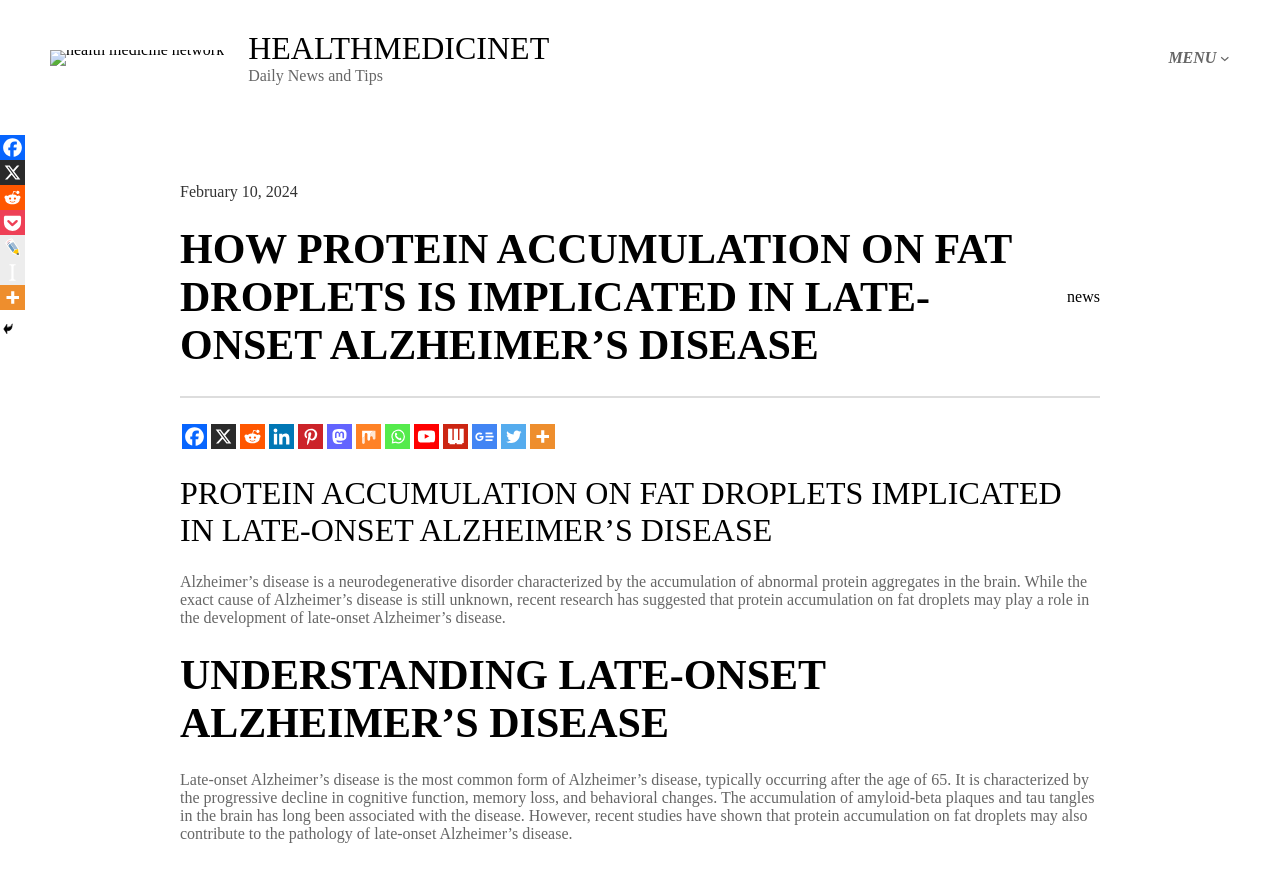Identify the bounding box for the UI element that is described as follows: "healthmedicinet".

[0.194, 0.034, 0.429, 0.076]